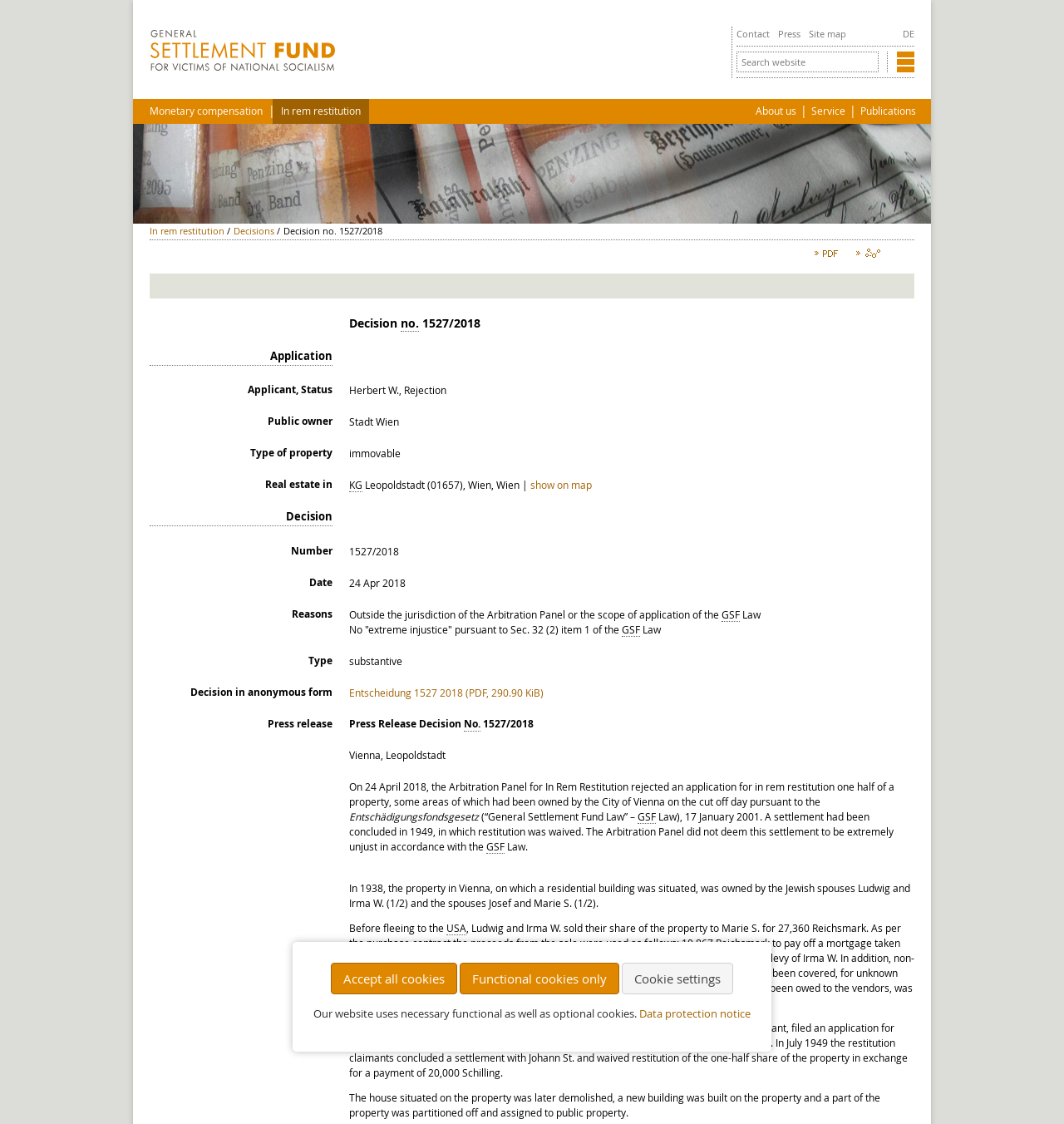Please identify the coordinates of the bounding box for the clickable region that will accomplish this instruction: "Search for keywords".

[0.692, 0.046, 0.826, 0.064]